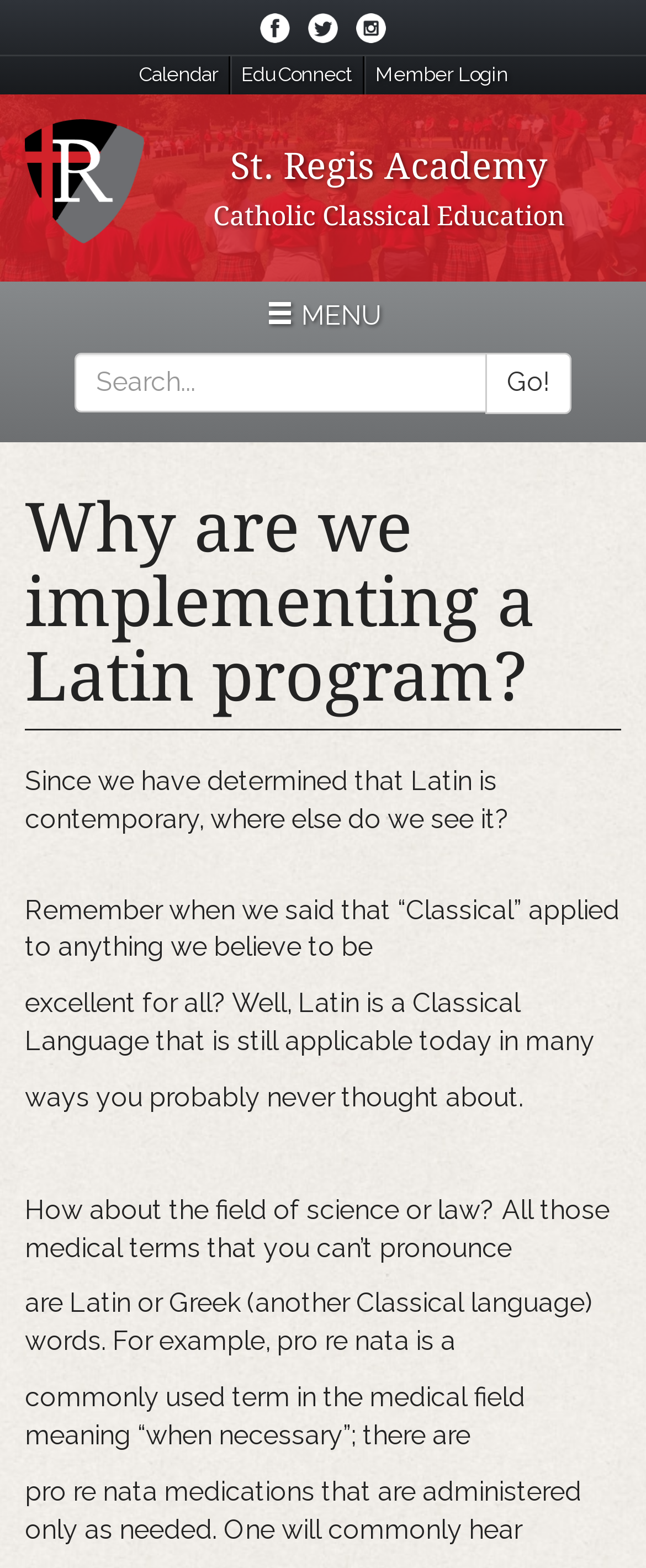What is the purpose of the search bar?
Based on the image, provide your answer in one word or phrase.

To search